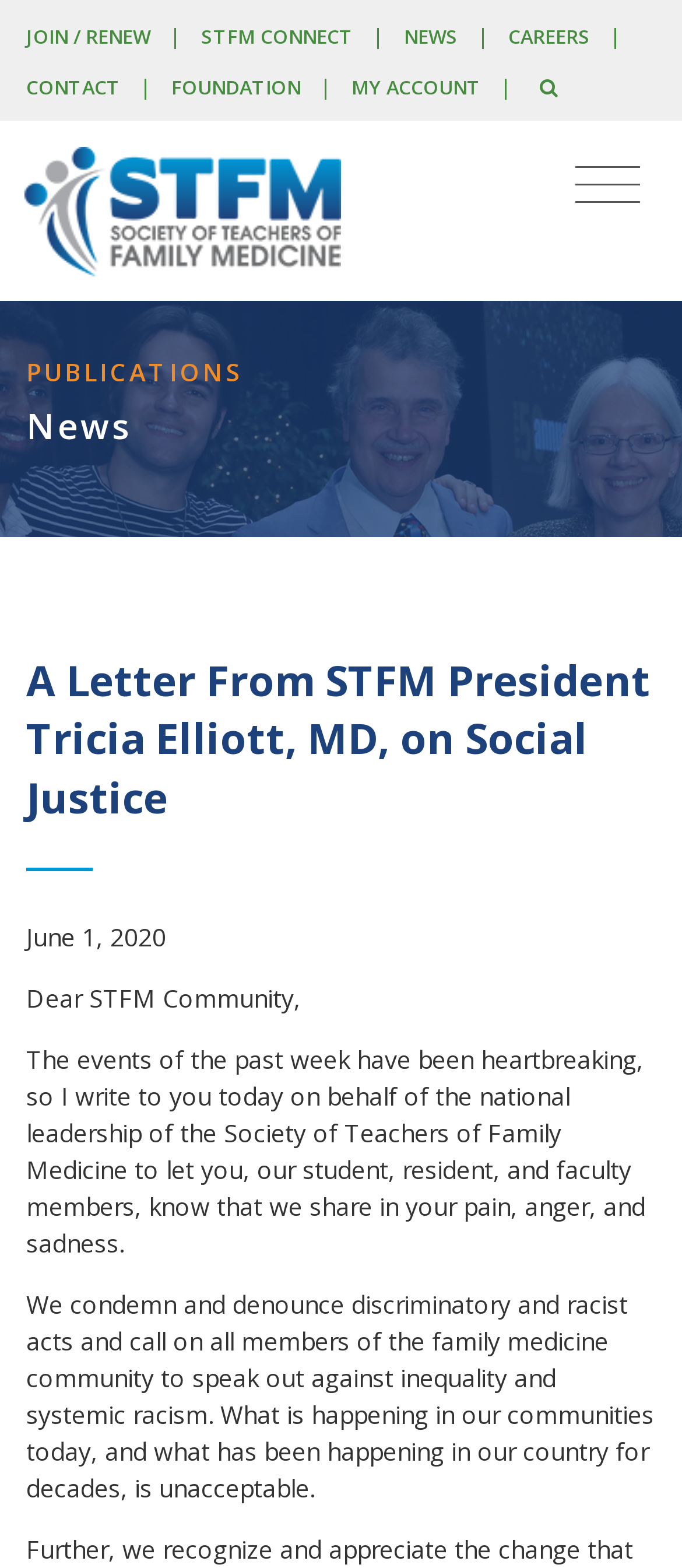Deliver a detailed narrative of the webpage's visual and textual elements.

The webpage is a letter from the STFM President, Tricia Elliott, MD, on social justice. At the top, there is a header section with several links, including "JOIN / RENEW", "STFM CONNECT", "NEWS", "CAREERS", and "CONTACT", separated by vertical lines. On the right side of the header, there is a search icon and a toggle navigation button.

Below the header, there is a section with the title "PUBLICATIONS" on the left side. Next to it, there is a heading "News" that spans across the page. 

The main content of the letter starts with a heading that matches the meta description, "A Letter From STFM President Tricia Elliott, MD, on Social Justice". The date "June 1, 2020" is written below the heading, followed by a salutation "Dear STFM Community,". 

The body of the letter is a long paragraph that expresses the president's condolences and condemnation of discriminatory and racist acts. The text is divided into two sections, with the second part calling on the family medicine community to speak out against inequality and systemic racism.

On the right side of the page, near the bottom, there is a social media sharing icon.